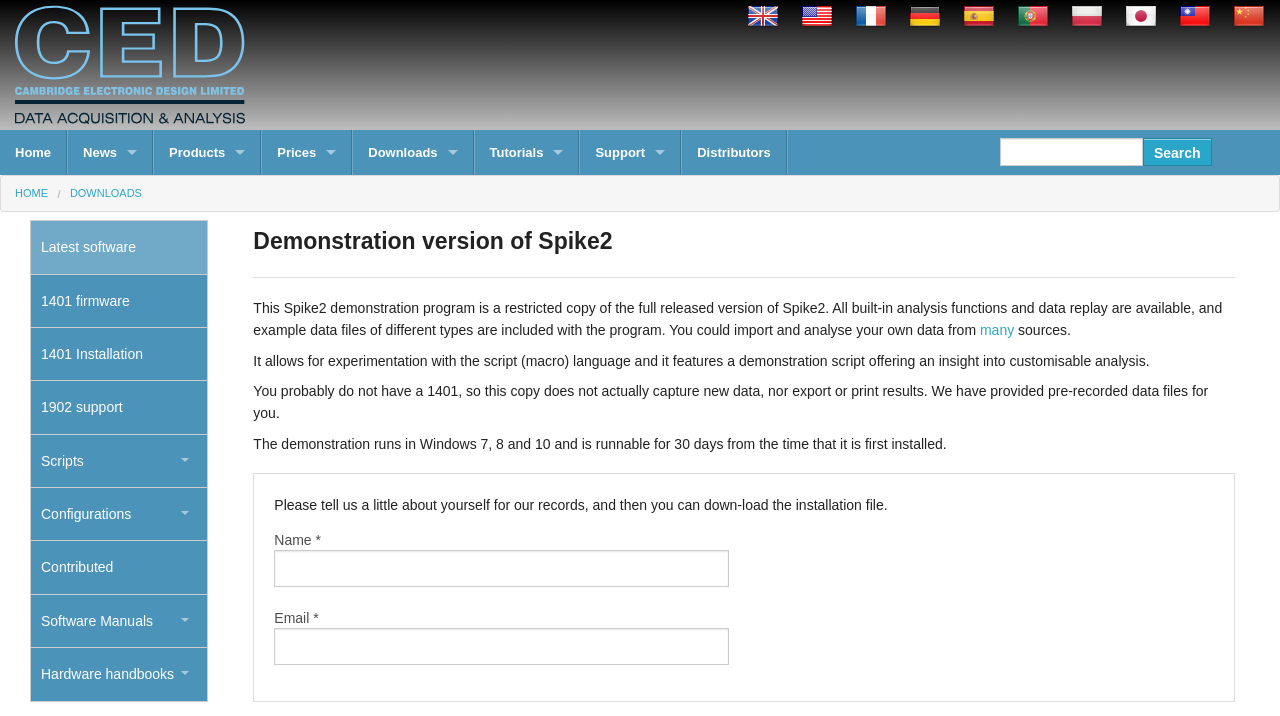Identify the coordinates of the bounding box for the element that must be clicked to accomplish the instruction: "Enter search query".

[0.781, 0.192, 0.893, 0.231]